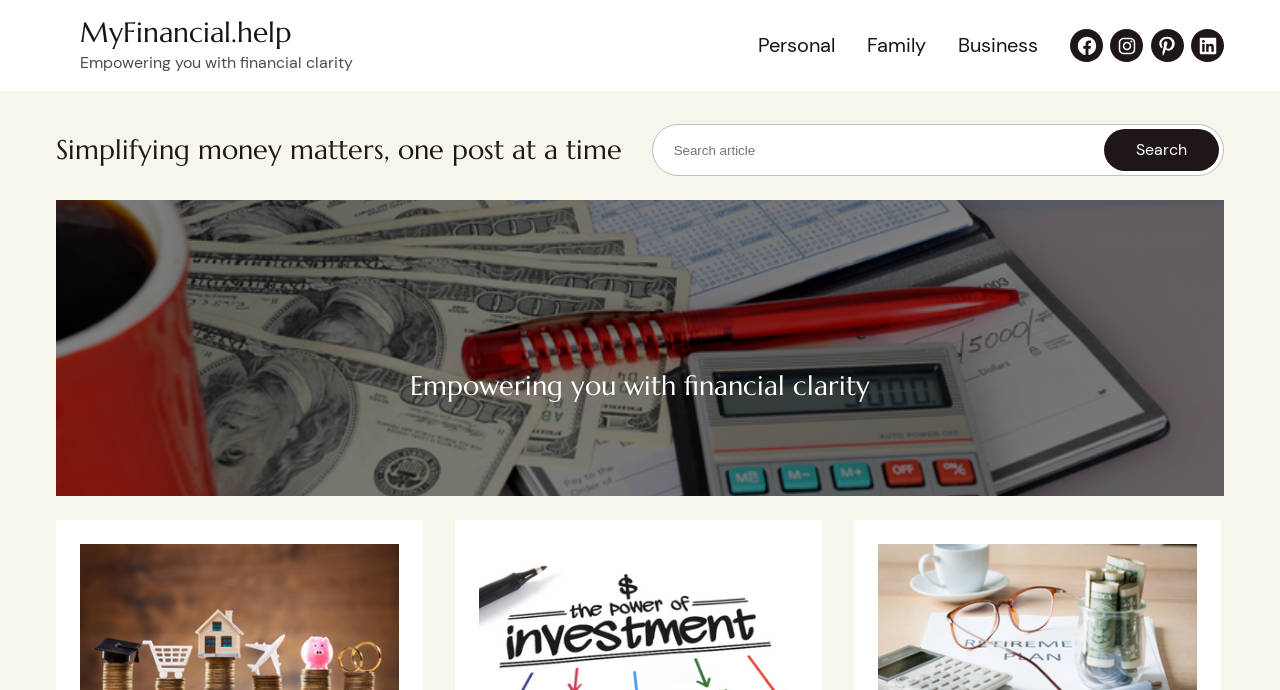What are the main categories of financial topics?
Relying on the image, give a concise answer in one word or a brief phrase.

Personal, Family, Business